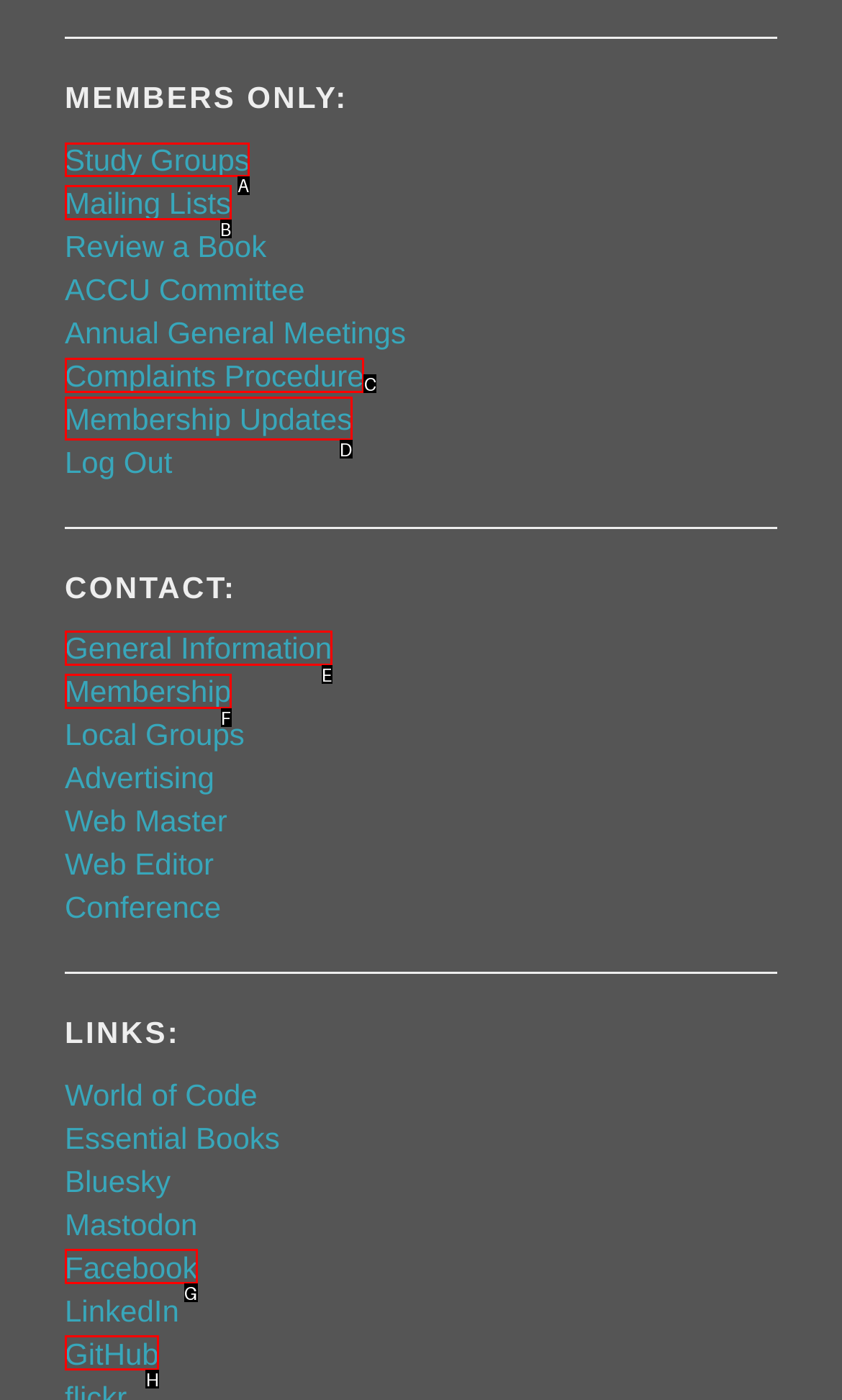Given the instruction: View study groups, which HTML element should you click on?
Answer with the letter that corresponds to the correct option from the choices available.

A